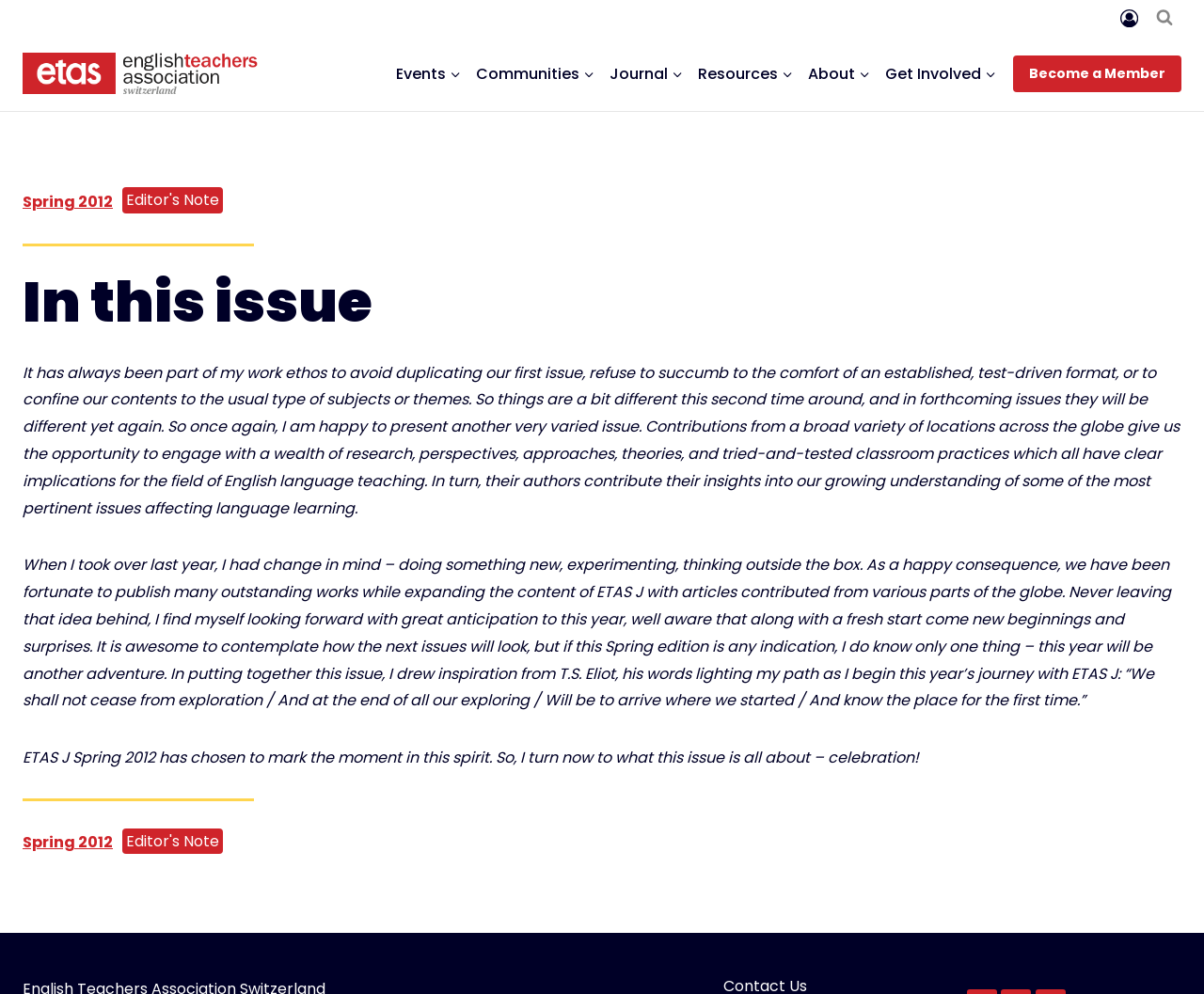Summarize the webpage with a detailed and informative caption.

The webpage is the English Teachers Association Switzerland's journal issue page, titled "In this issue - English Teachers Association Switzerland". At the top right corner, there is an "Account" link accompanied by an image, and a "View Search Form" button. On the top left, the association's logo and name are displayed as a link, accompanied by an image.

Below the top section, there is a primary navigation menu that spans across the page, containing links to "Events", "Communities", "Journal", "Resources", "About", and "Get Involved", each with a corresponding child menu button.

The main content of the page is divided into sections. The first section has a heading "In this issue" and contains a long paragraph of text describing the ethos of the journal, emphasizing the importance of avoiding duplication and exploring new ideas. The text also mentions the variety of contributions from around the globe and the wealth of research and perspectives presented in the journal.

Below this section, there is a horizontal separator, followed by another section containing a long paragraph of text that reflects on the journal's progress and looks forward to the future, quoting T.S. Eliot's poem. This section is concluded with a short sentence announcing the celebration of the journal's Spring 2012 issue.

At the bottom of the page, there is another horizontal separator, followed by a link to "Spring 2012" and a "Become a Member" link at the bottom right corner.